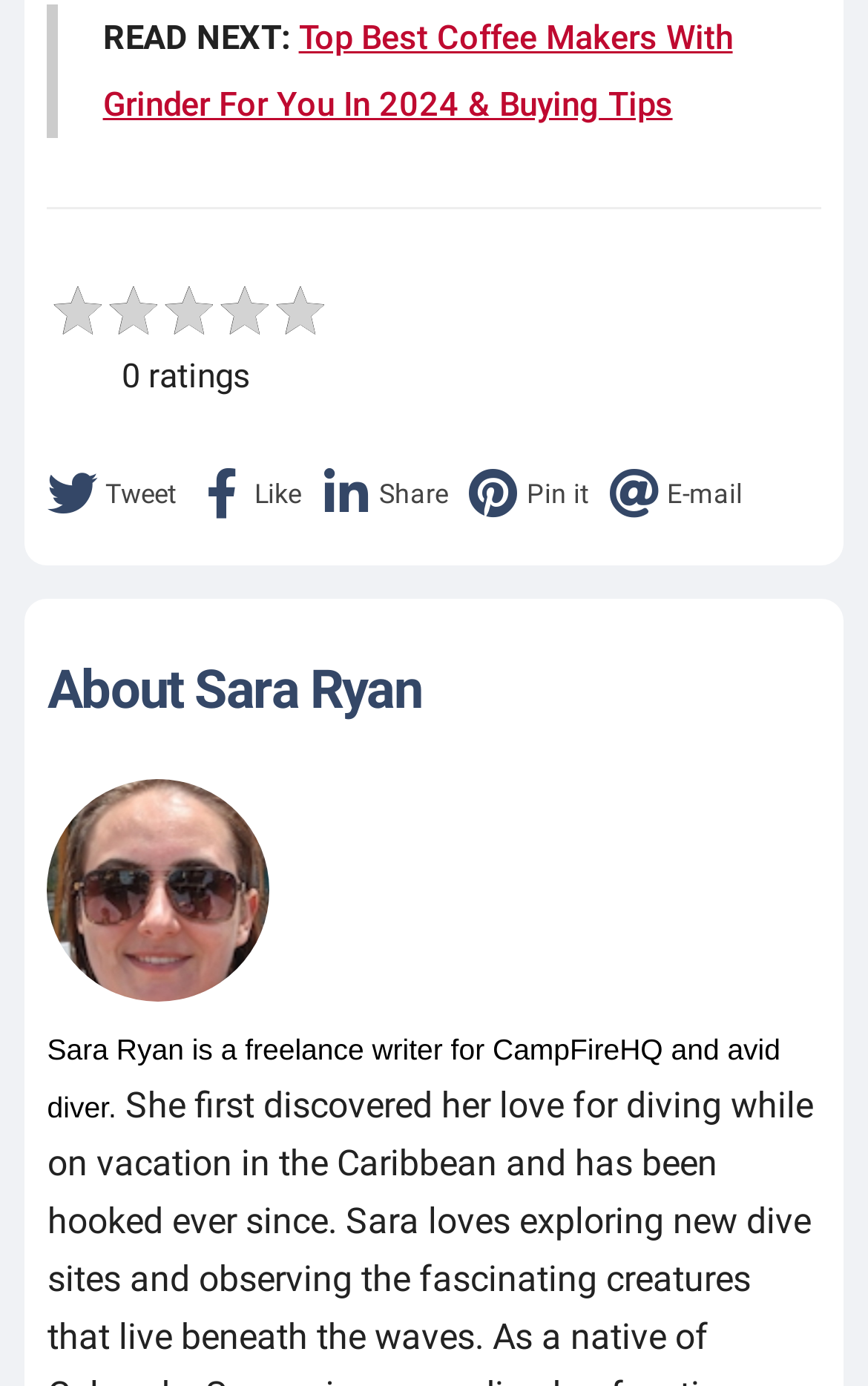What is the name of the author? Examine the screenshot and reply using just one word or a brief phrase.

Sara Ryan